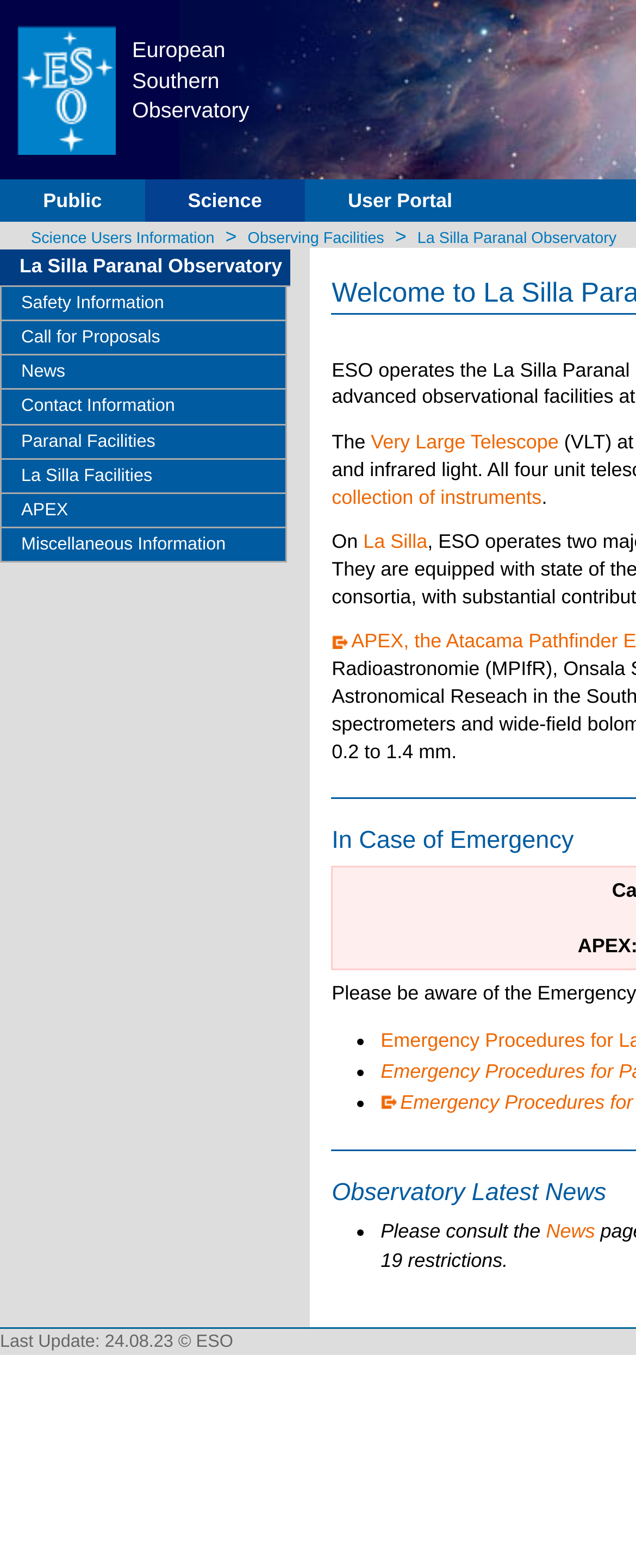Pinpoint the bounding box coordinates for the area that should be clicked to perform the following instruction: "Check Safety Information".

[0.0, 0.183, 0.451, 0.205]